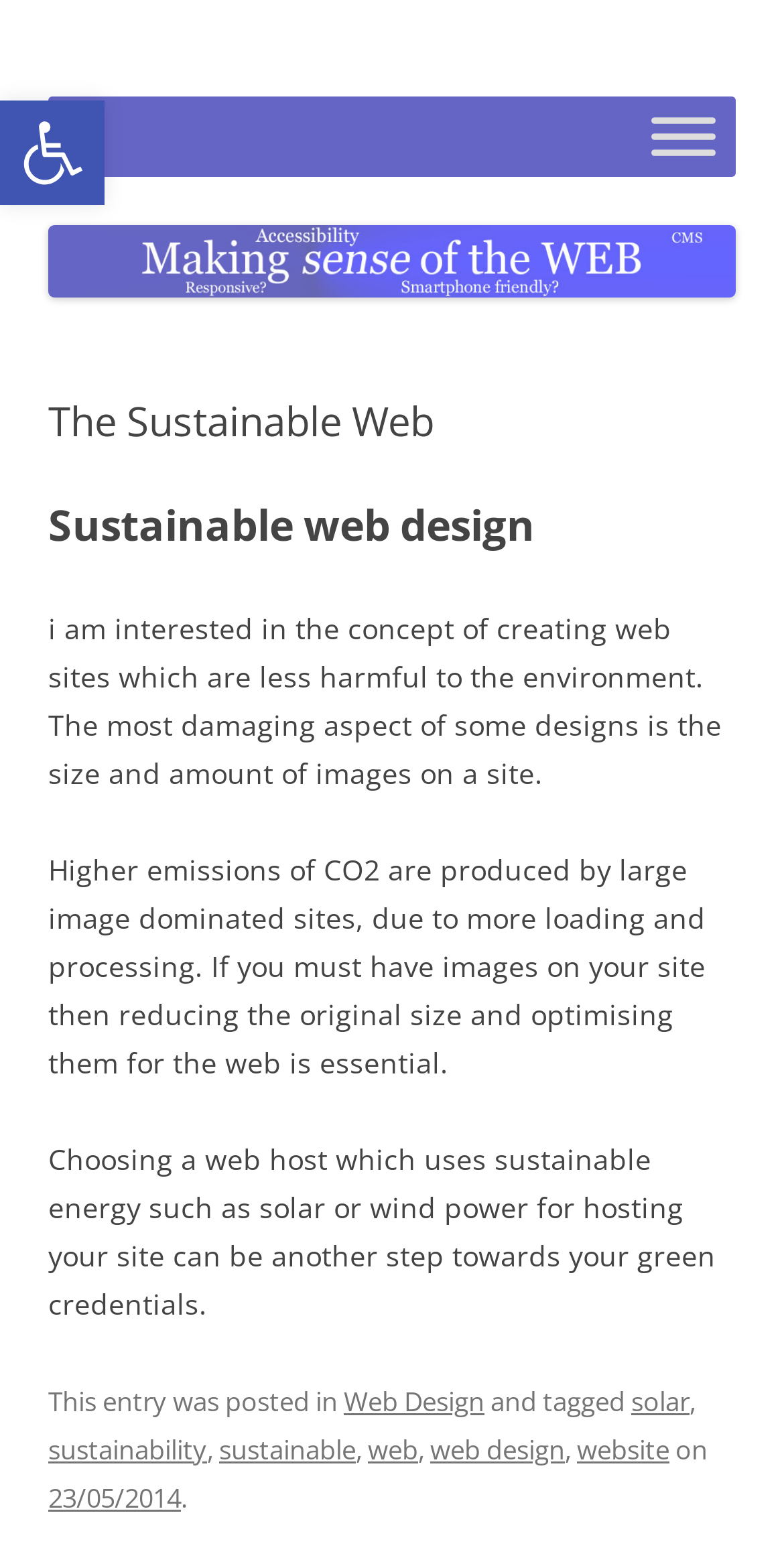Identify the bounding box coordinates for the UI element described as: "Español".

None